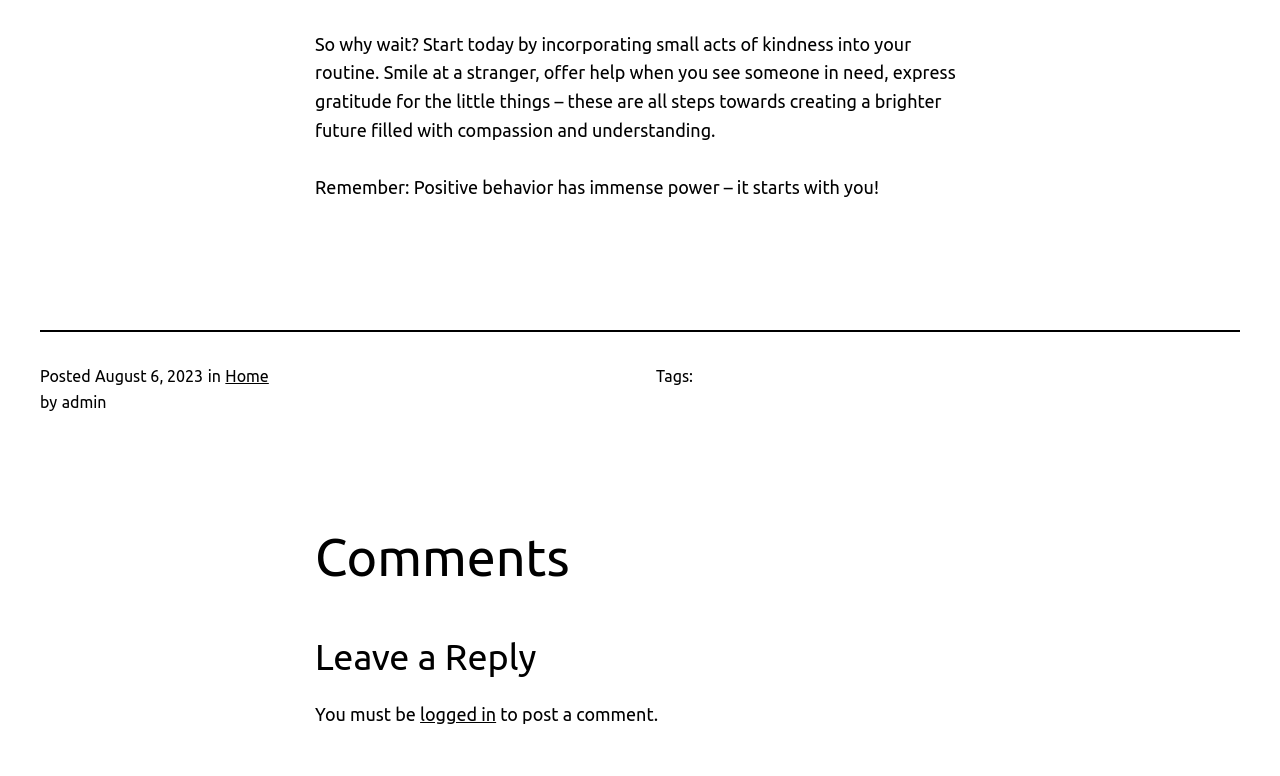What is required to post a comment?
Look at the image and respond with a single word or a short phrase.

Logged in